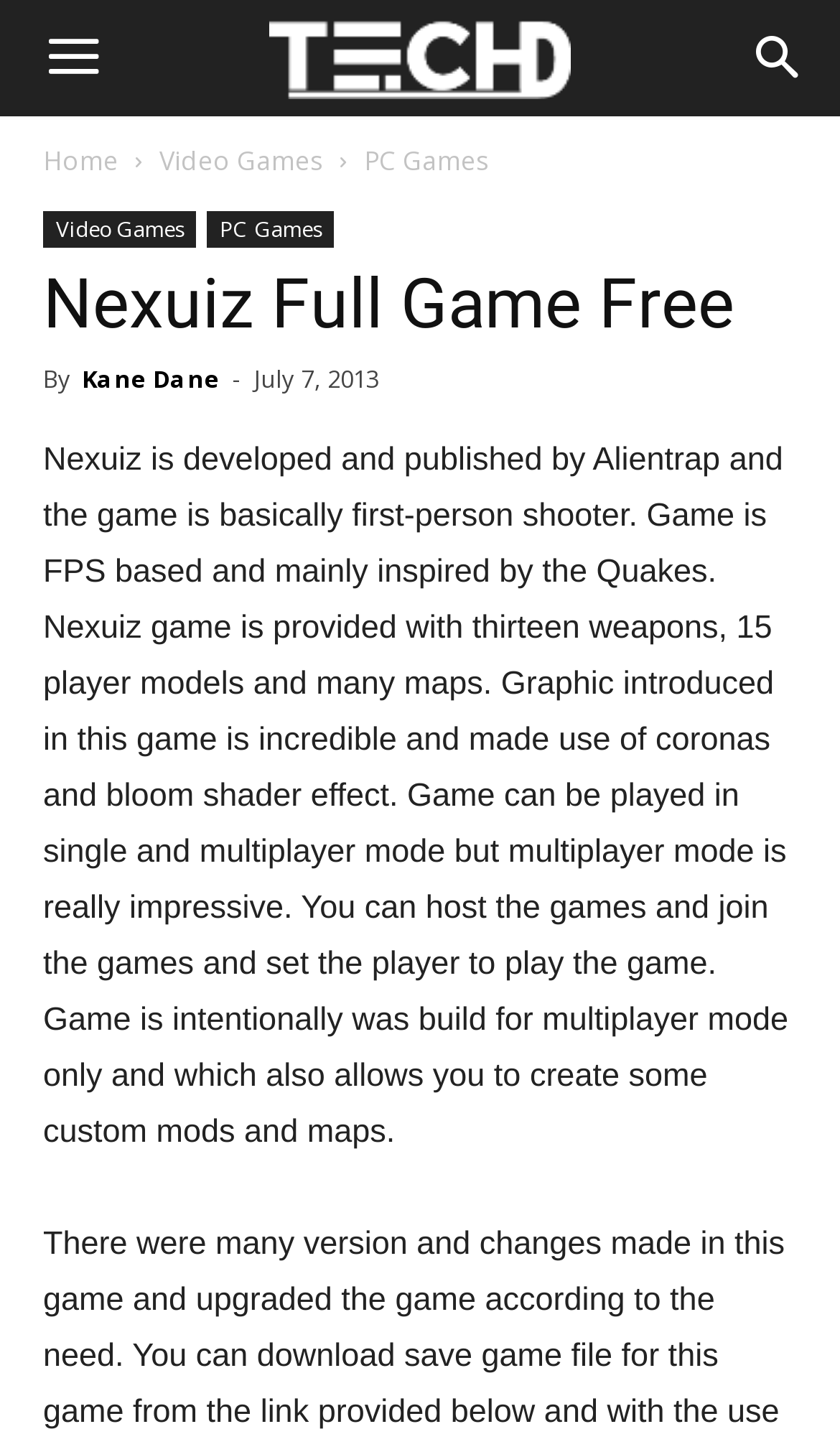What is the name of the company that developed and published Nexuiz?
Make sure to answer the question with a detailed and comprehensive explanation.

According to the webpage content, Nexuiz is developed and published by Alientrap, which is mentioned in the game description.